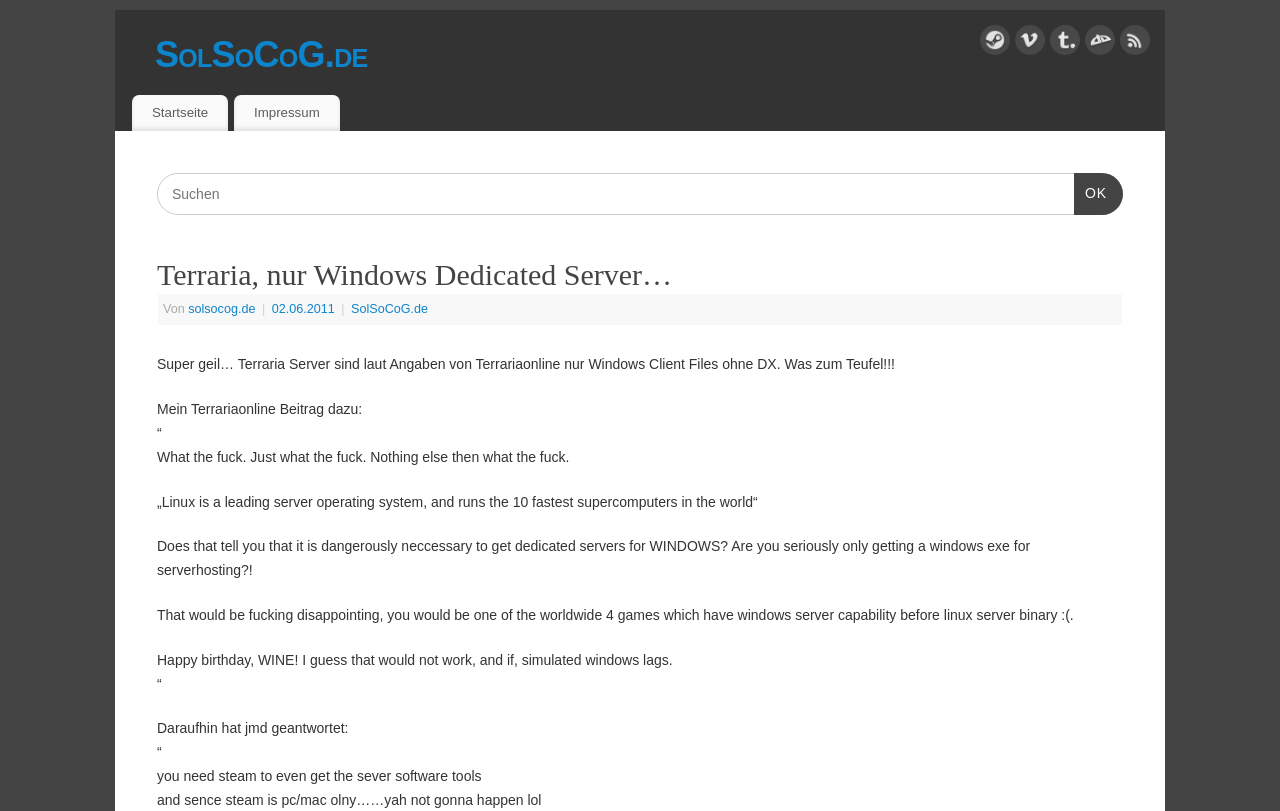How many paragraphs are there in the blog post?
Refer to the screenshot and respond with a concise word or phrase.

7